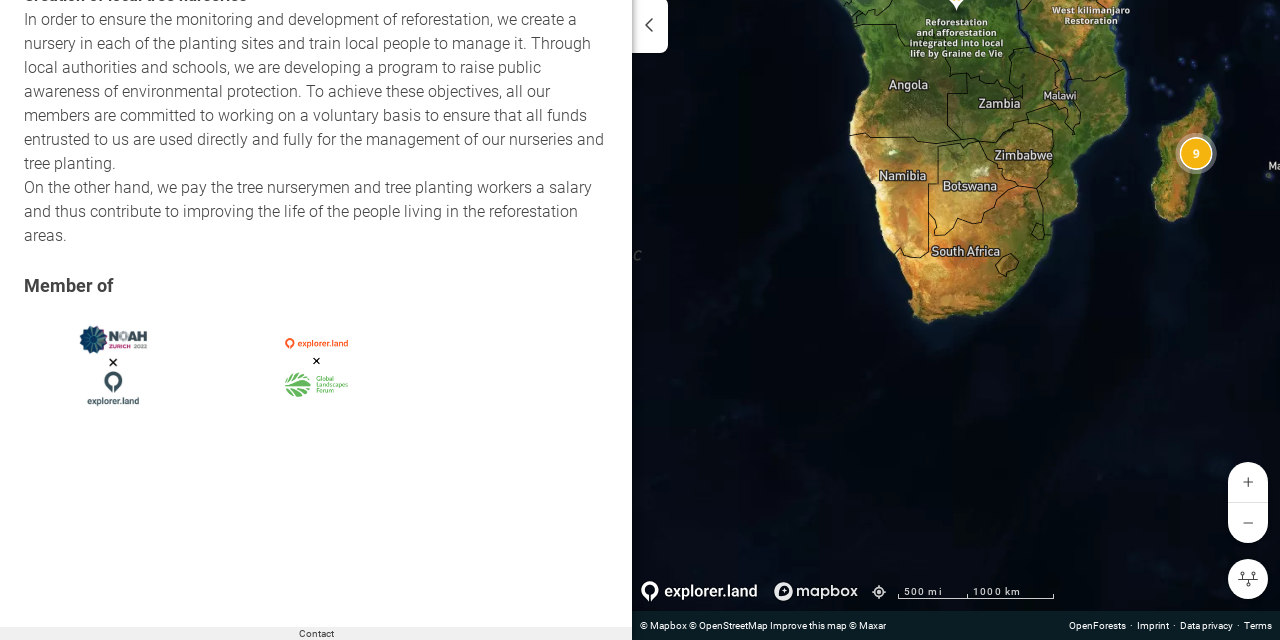Using the provided element description, identify the bounding box coordinates as (top-left x, top-left y, bottom-right x, bottom-right y). Ensure all values are between 0 and 1. Description: OpenForests

[0.835, 0.969, 0.88, 0.986]